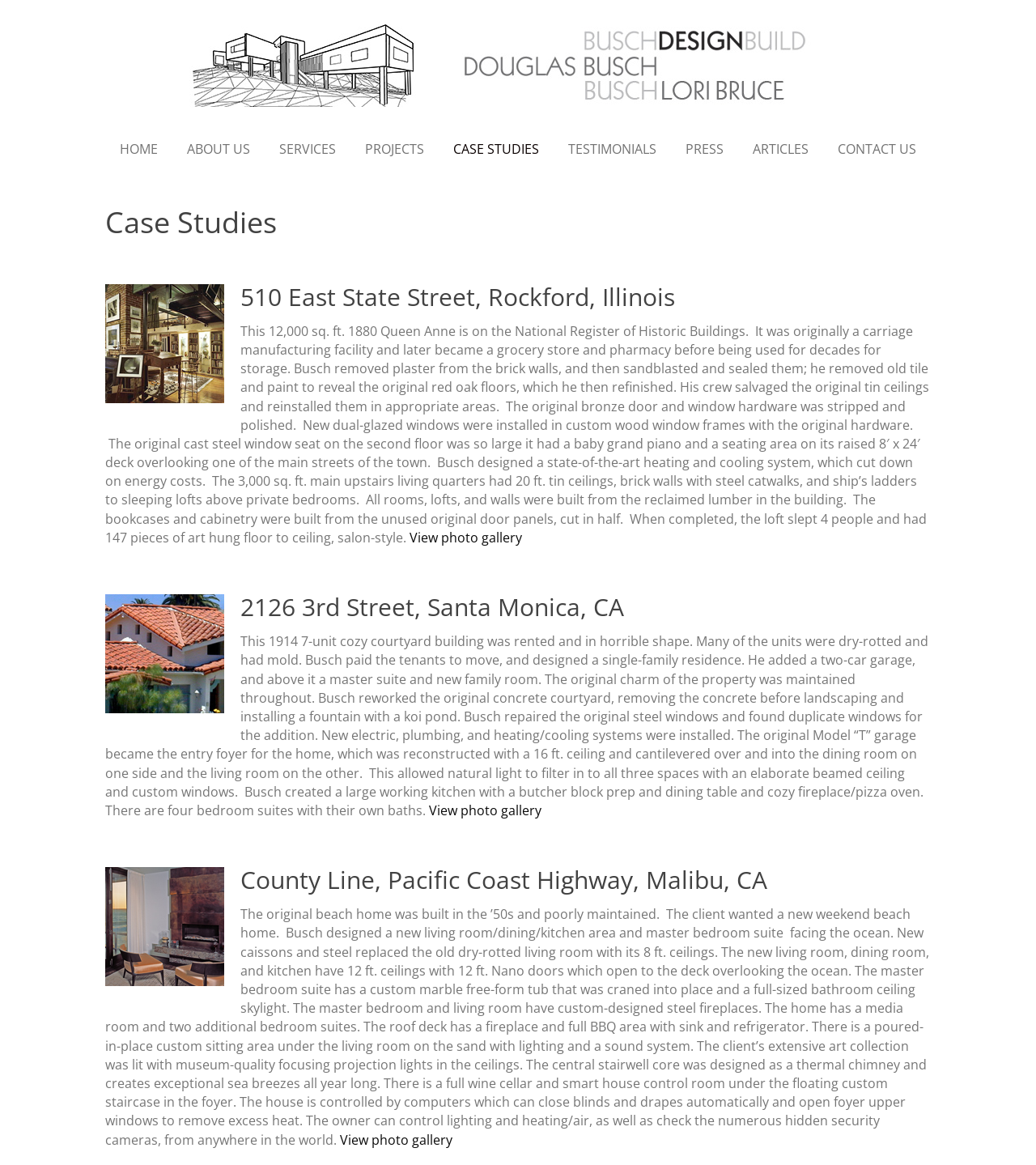Determine the bounding box for the described HTML element: "Testimonials". Ensure the coordinates are four float numbers between 0 and 1 in the format [left, top, right, bottom].

[0.536, 0.11, 0.646, 0.146]